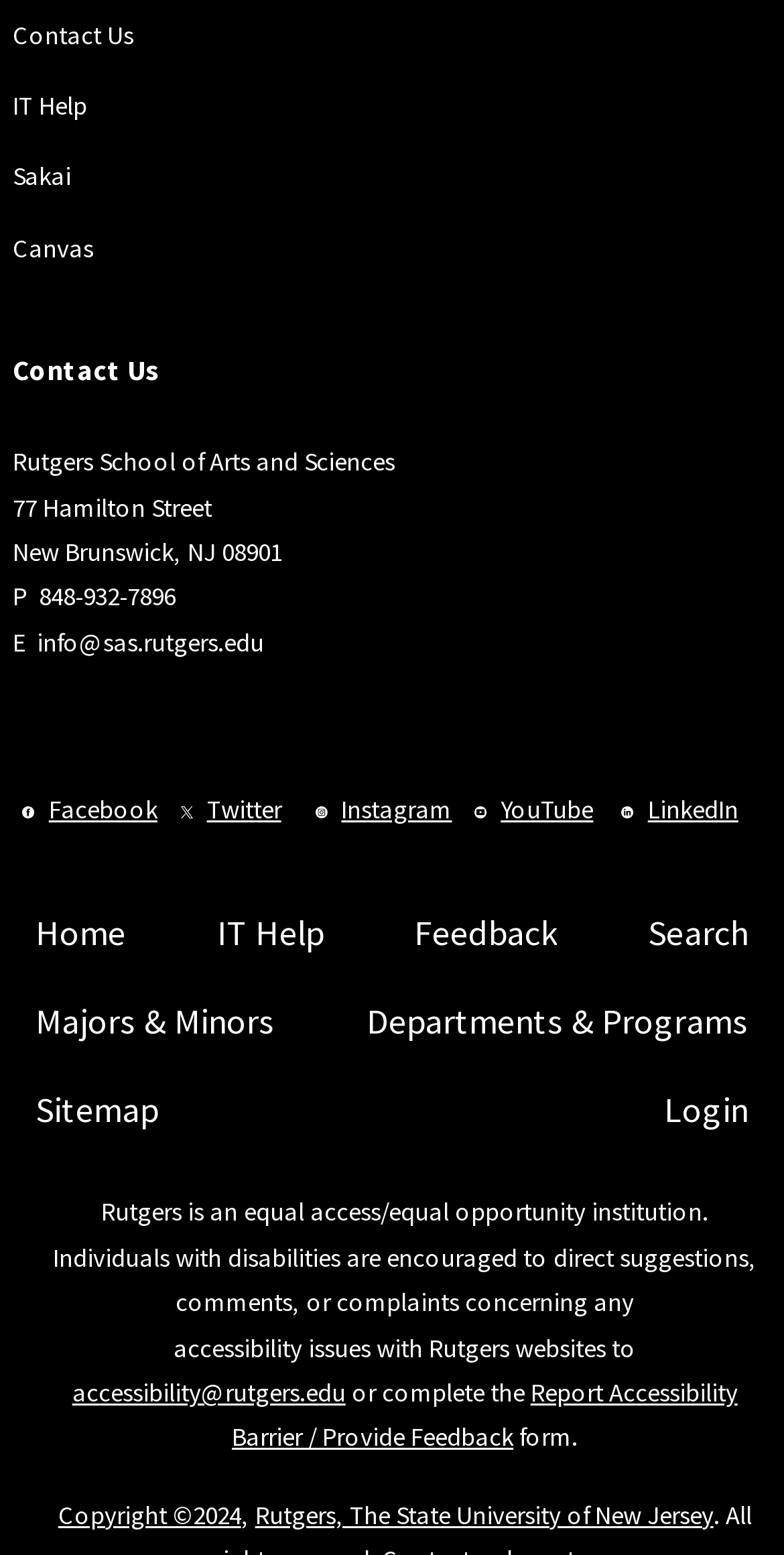Pinpoint the bounding box coordinates of the element to be clicked to execute the instruction: "Contact us".

[0.016, 0.011, 0.17, 0.032]